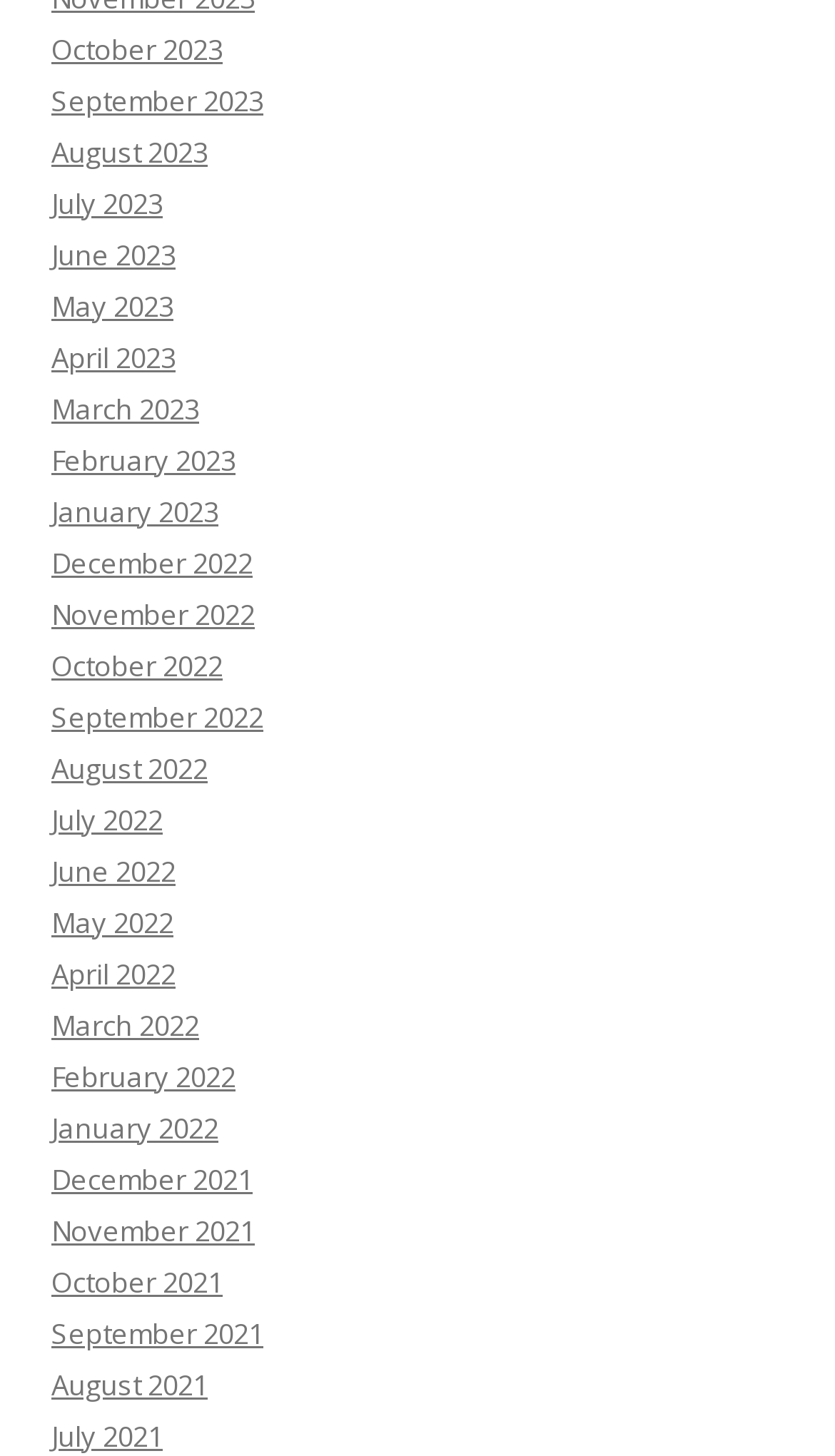How many links are there on the webpage?
Using the information from the image, answer the question thoroughly.

I counted the number of links on the webpage, and there are 24 links, each representing a month from October 2021 to October 2023.